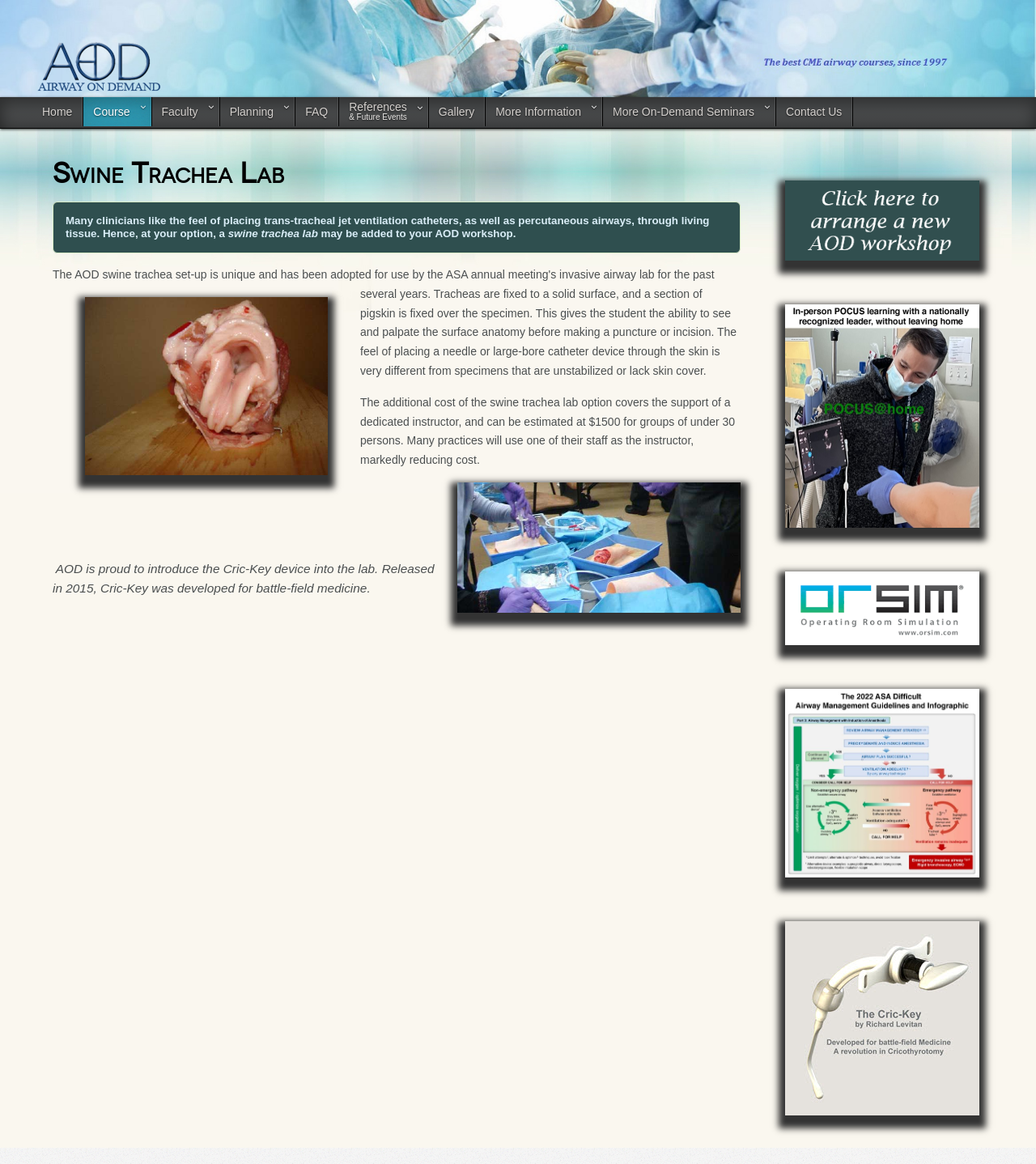Please identify the bounding box coordinates for the region that you need to click to follow this instruction: "Visit the sponsor 'ORSIM'".

[0.754, 0.491, 0.949, 0.554]